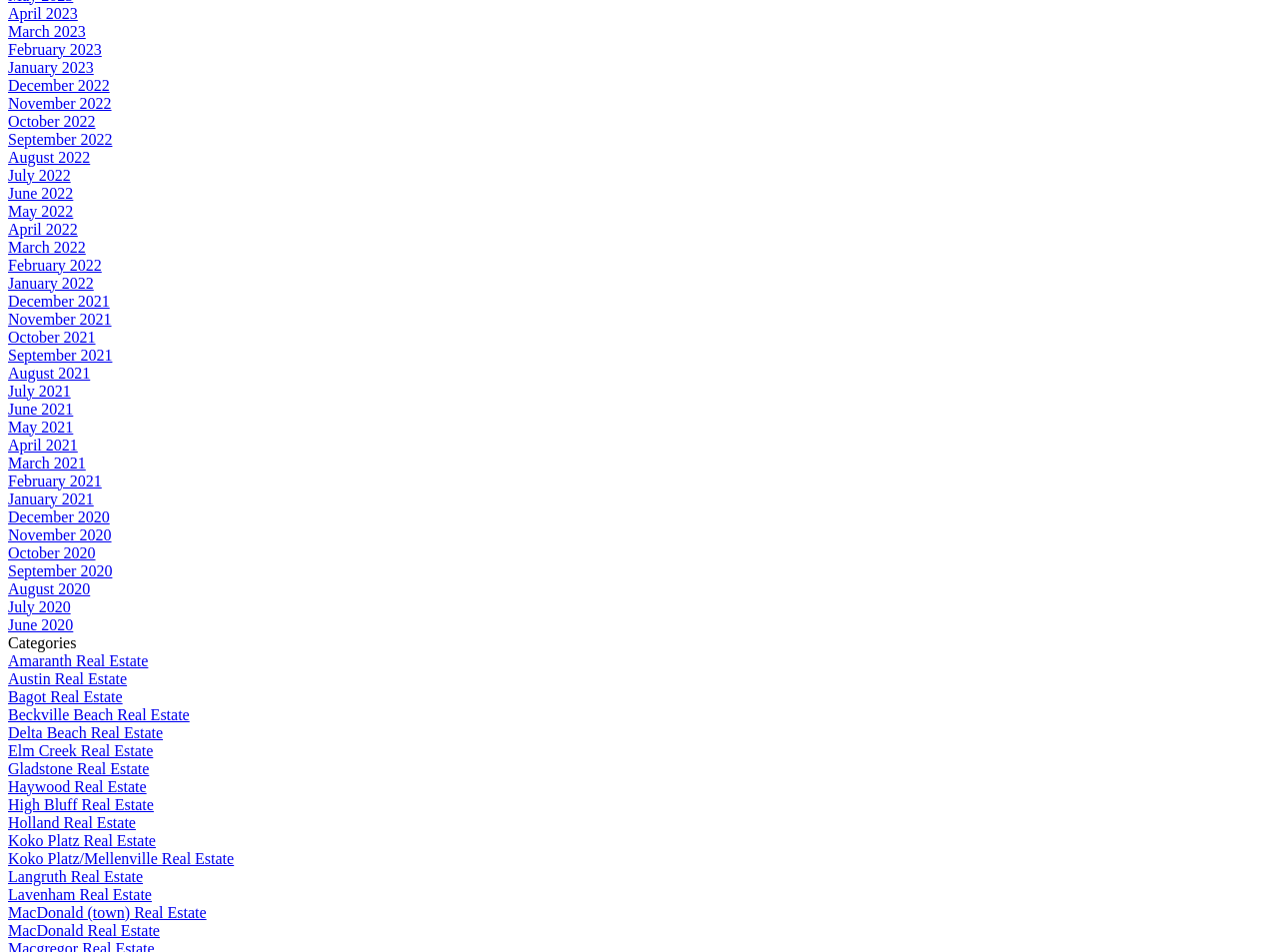Please respond to the question using a single word or phrase:
What is the latest month listed?

April 2023